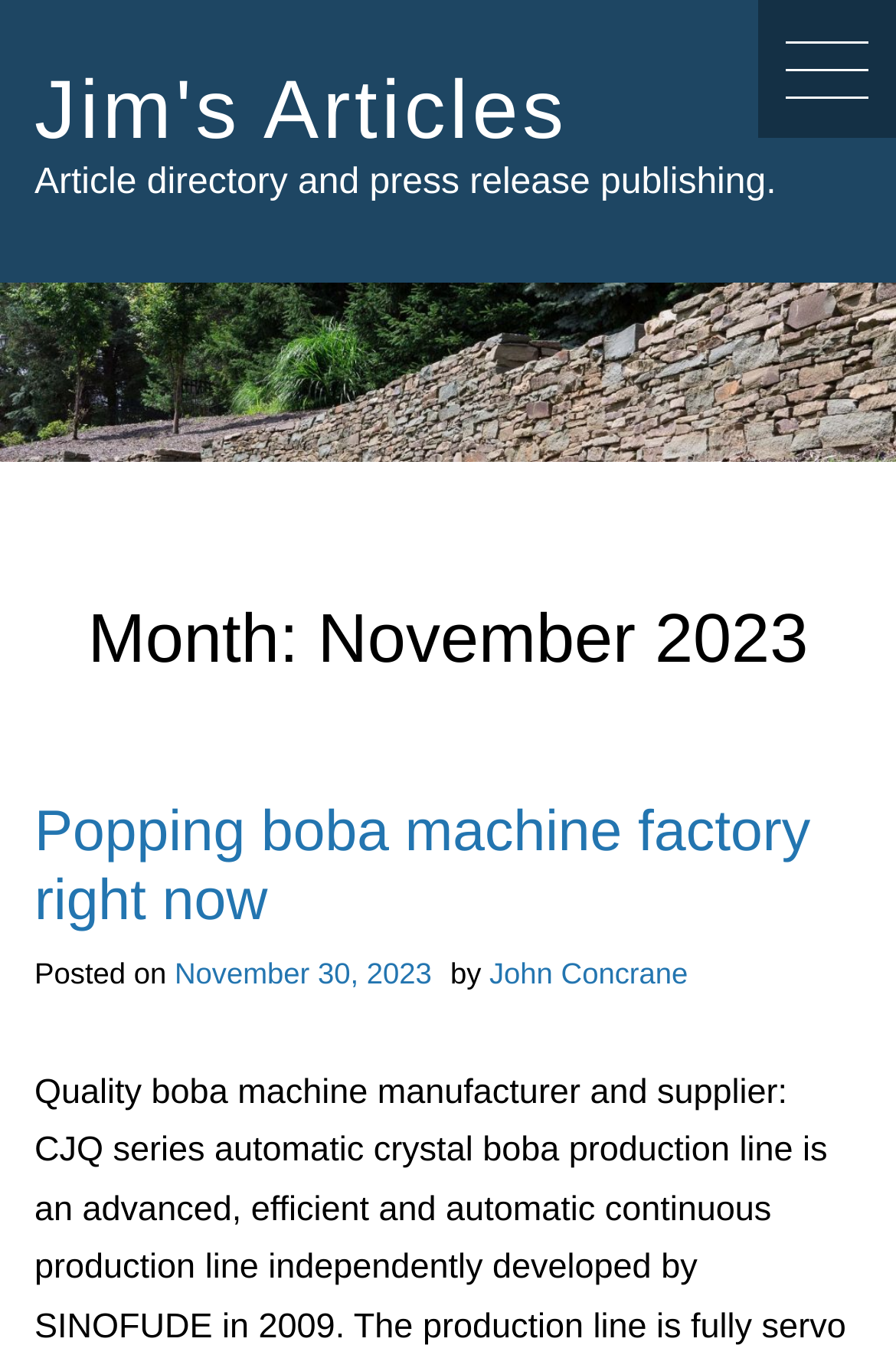Extract the bounding box of the UI element described as: "parent_node: Skip to content".

[0.846, 0.0, 1.0, 0.103]